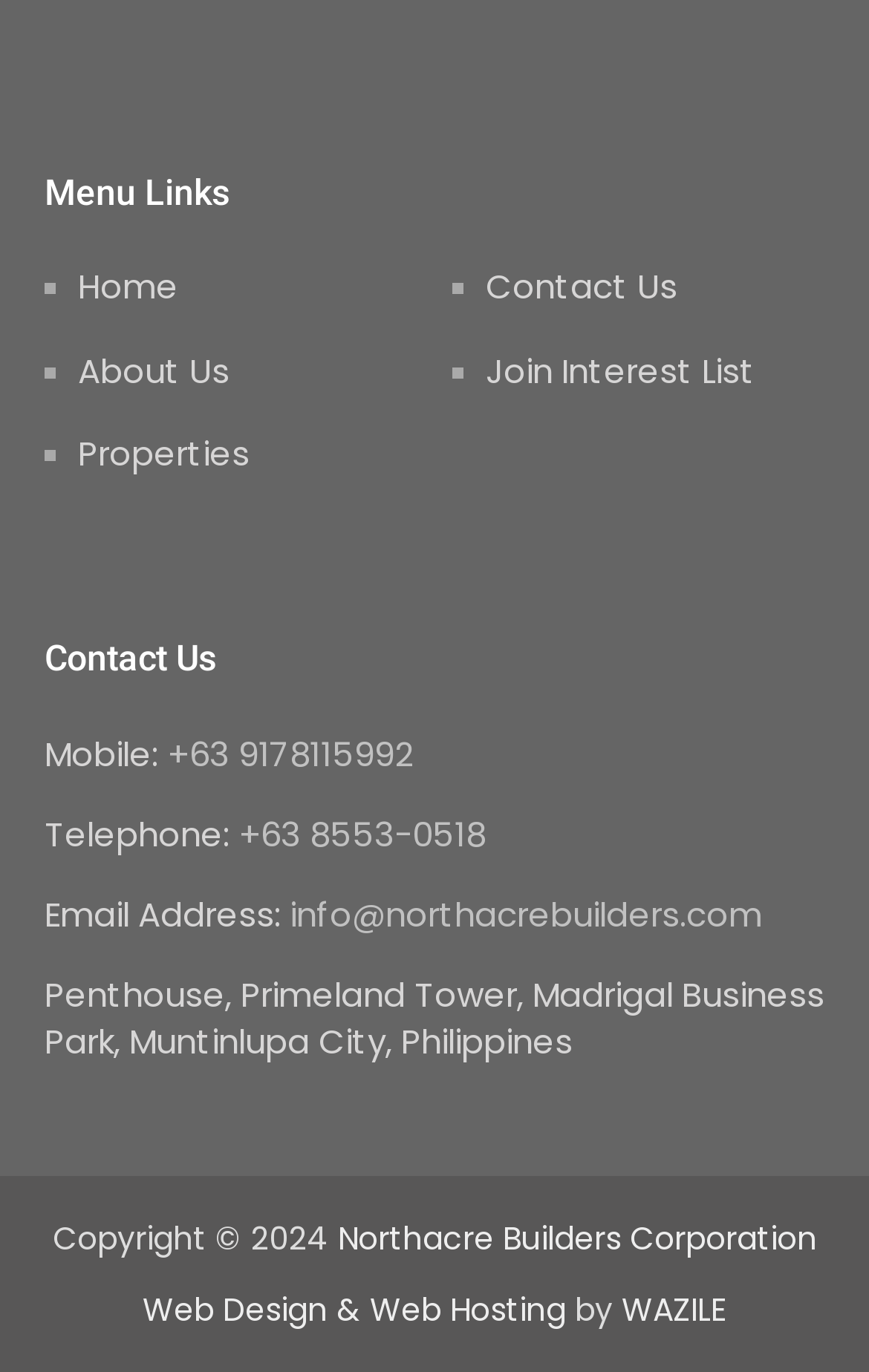Who designed the website?
Please give a detailed and elaborate explanation in response to the question.

I looked at the bottom of the webpage and found the 'Web Design & Web Hosting by' section. The designer of the website is WAZILE.